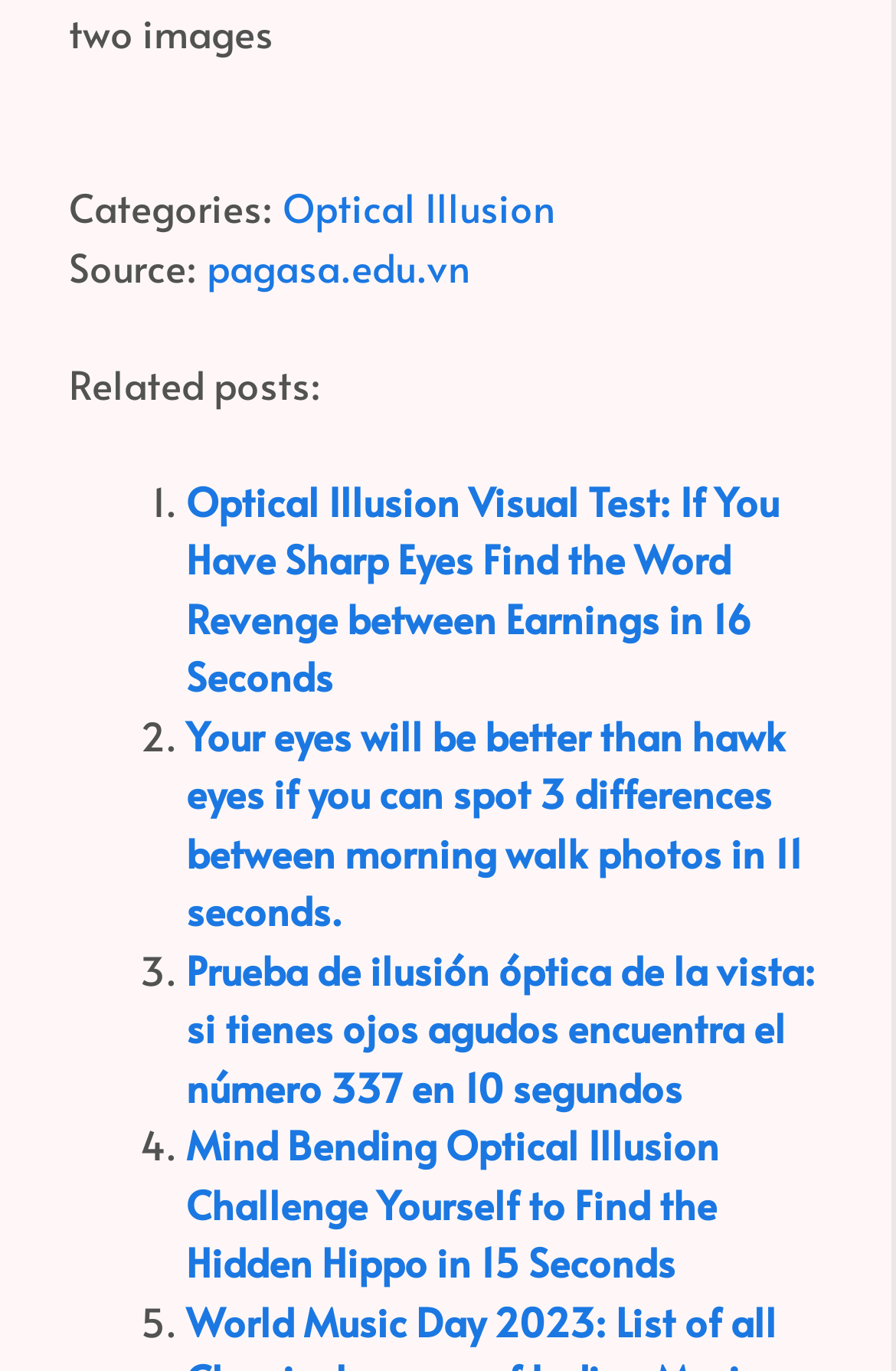From the element description Optical Illusion, predict the bounding box coordinates of the UI element. The coordinates must be specified in the format (top-left x, top-left y, bottom-right x, bottom-right y) and should be within the 0 to 1 range.

[0.315, 0.131, 0.621, 0.171]